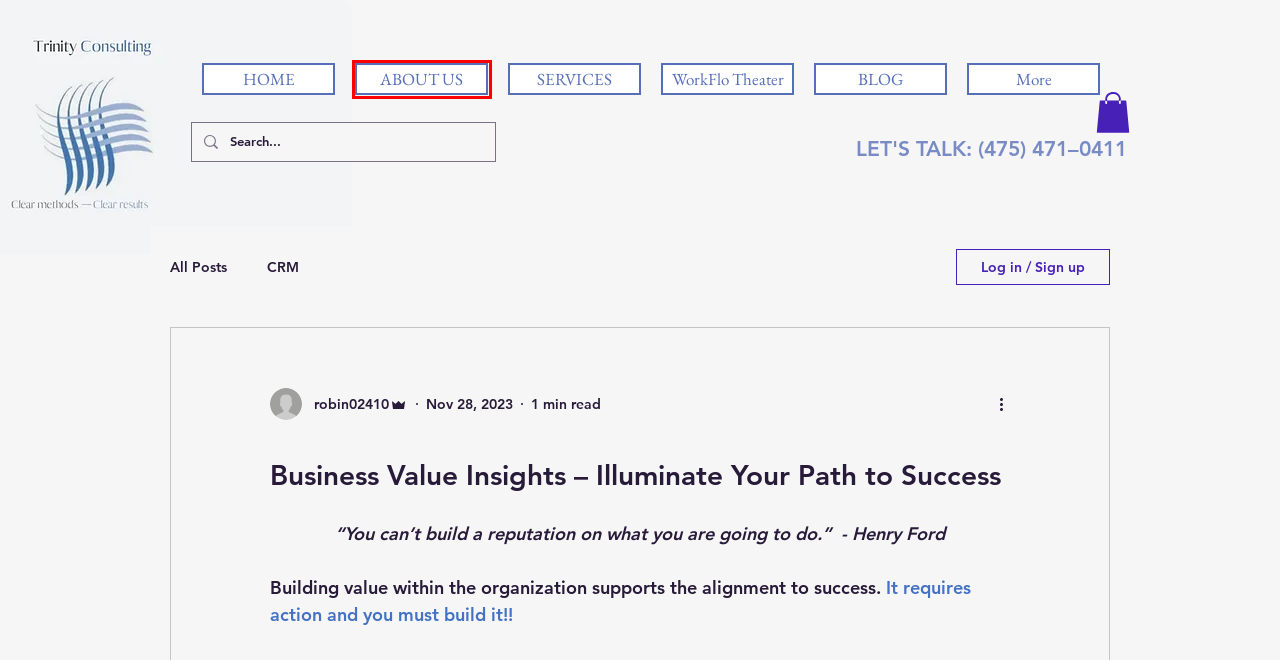Review the screenshot of a webpage which includes a red bounding box around an element. Select the description that best fits the new webpage once the element in the bounding box is clicked. Here are the candidates:
A. The Future of AI, ML and Cloud ERP
B. ABOUT US | My Site
C. CRM
D. How AI and Machine Learning with Cloud ERP is Transforming Workflow Processes
E. BLOG | My Site
F. SERVICES | My Site
G. WorkFlo Theater | My Site
H. Trinity Consulting | consulting business management | Connecticut

B